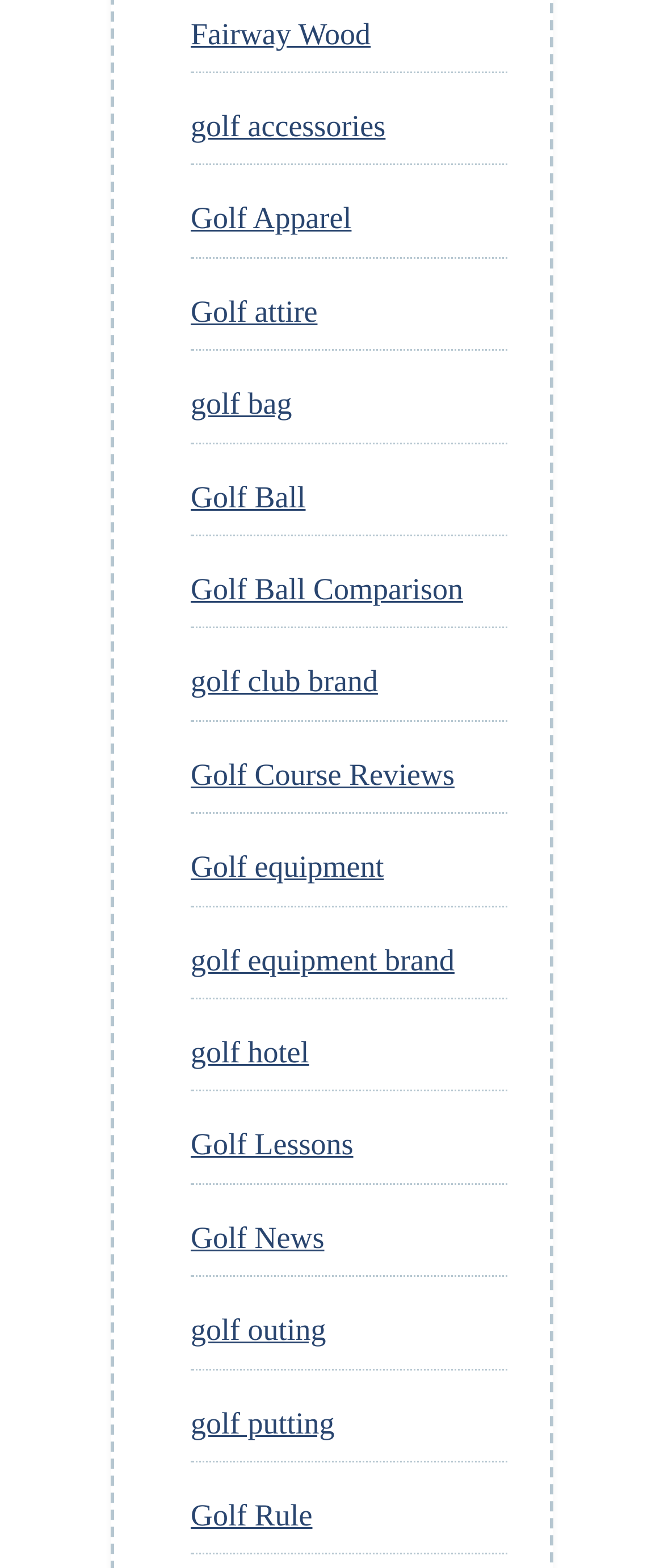Please find the bounding box coordinates of the element that you should click to achieve the following instruction: "Visit the company's Facebook page". The coordinates should be presented as four float numbers between 0 and 1: [left, top, right, bottom].

None